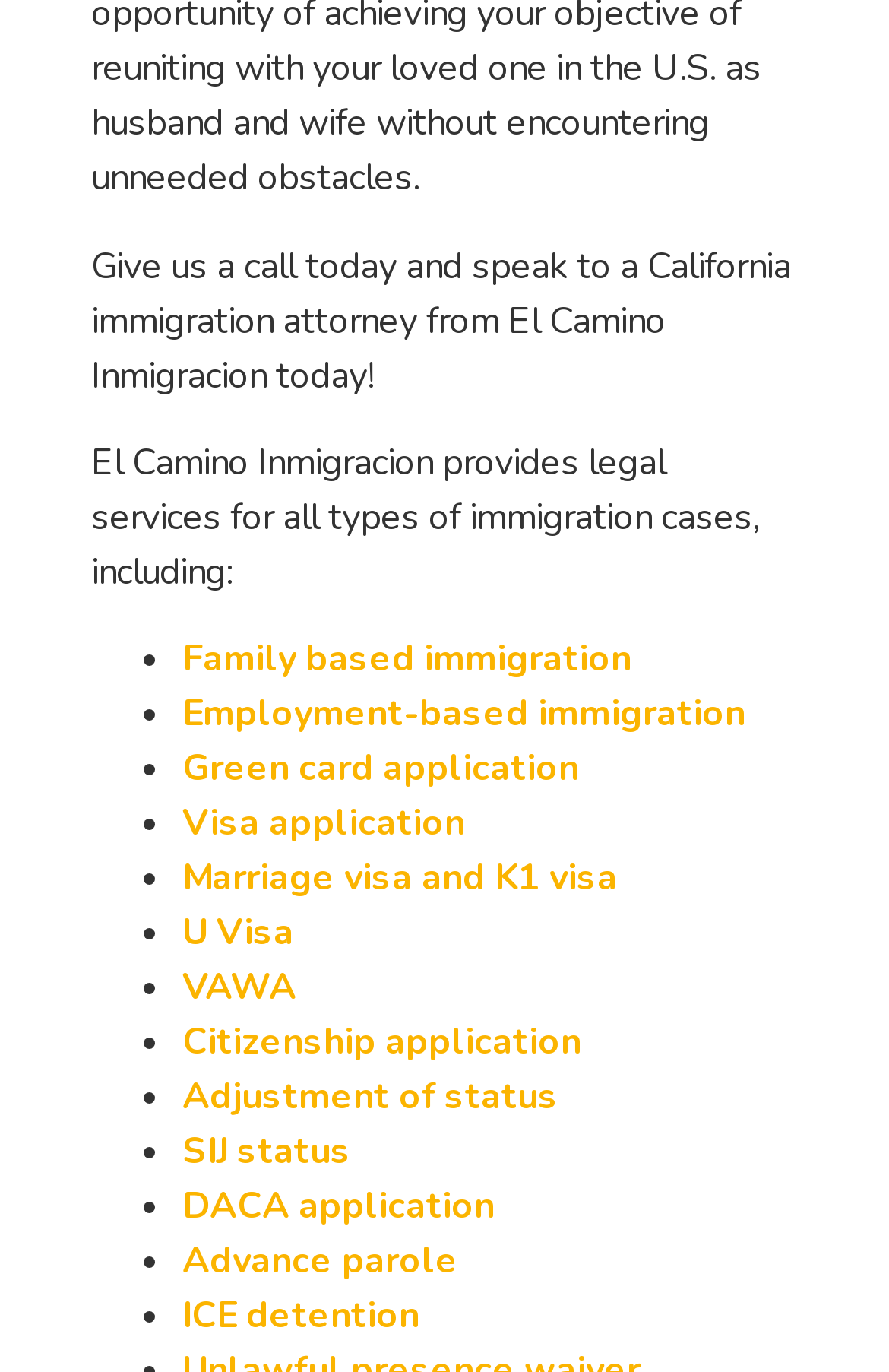Does El Camino Inmigracion provide services for citizenship application?
Please interpret the details in the image and answer the question thoroughly.

The webpage lists 'Citizenship application' as one of the types of immigration cases that El Camino Inmigracion provides legal services for, indicating that they do provide services for citizenship application.